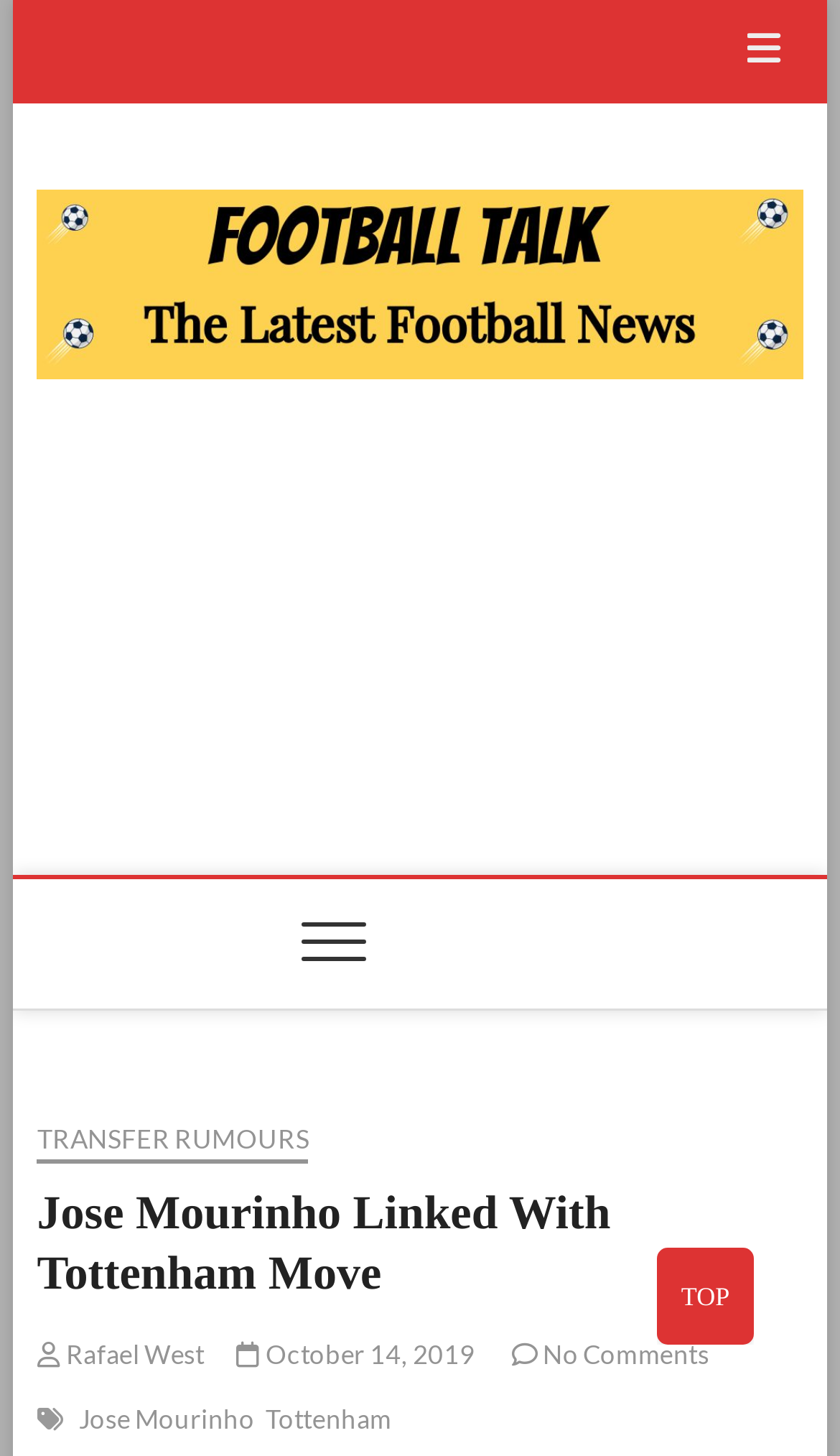Identify the bounding box coordinates of the area that should be clicked in order to complete the given instruction: "Go to the top of the page". The bounding box coordinates should be four float numbers between 0 and 1, i.e., [left, top, right, bottom].

[0.782, 0.857, 0.897, 0.924]